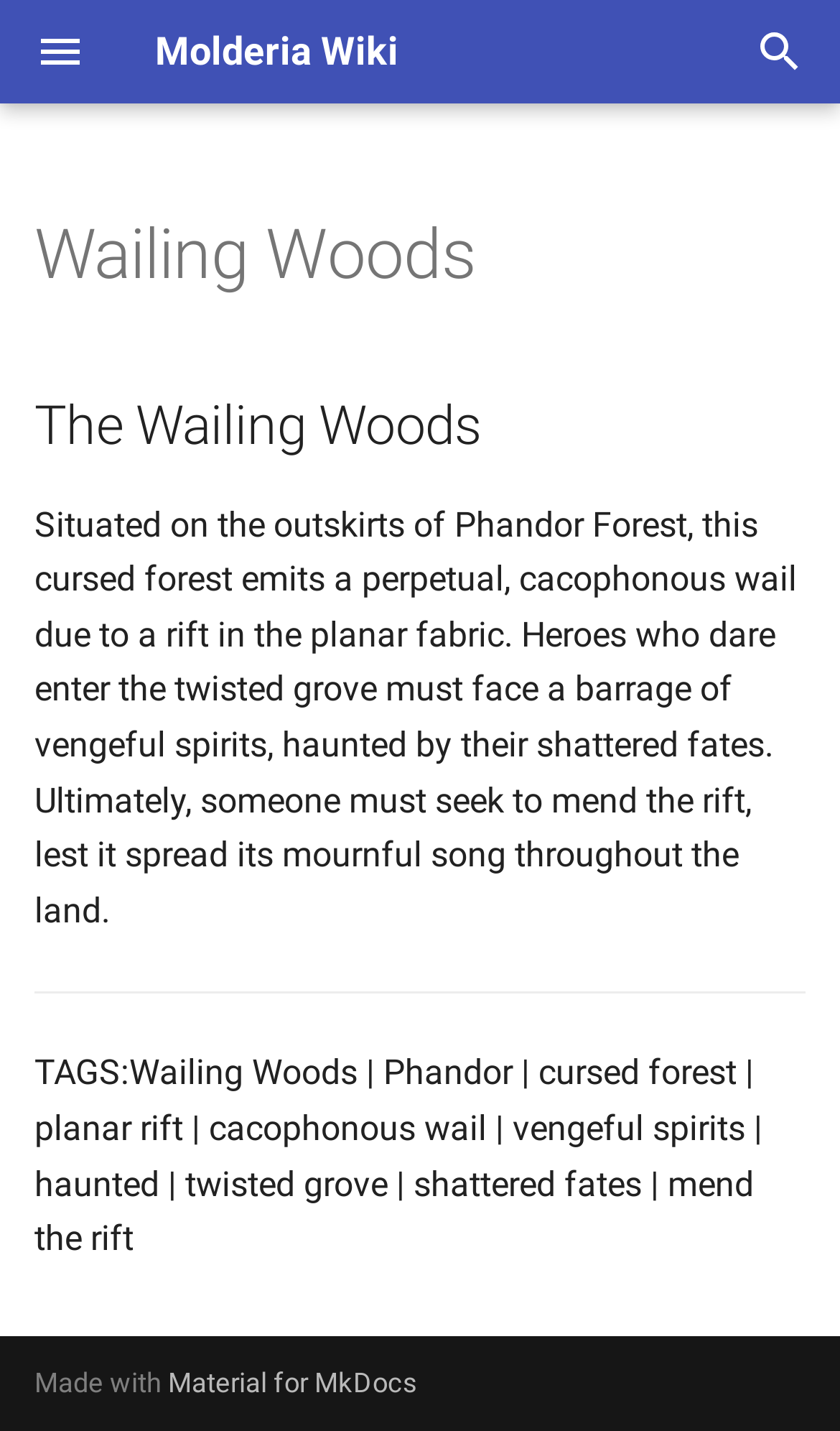Please locate the bounding box coordinates for the element that should be clicked to achieve the following instruction: "Visit the Portal Nexus". Ensure the coordinates are given as four float numbers between 0 and 1, i.e., [left, top, right, bottom].

[0.0, 0.169, 0.621, 0.241]